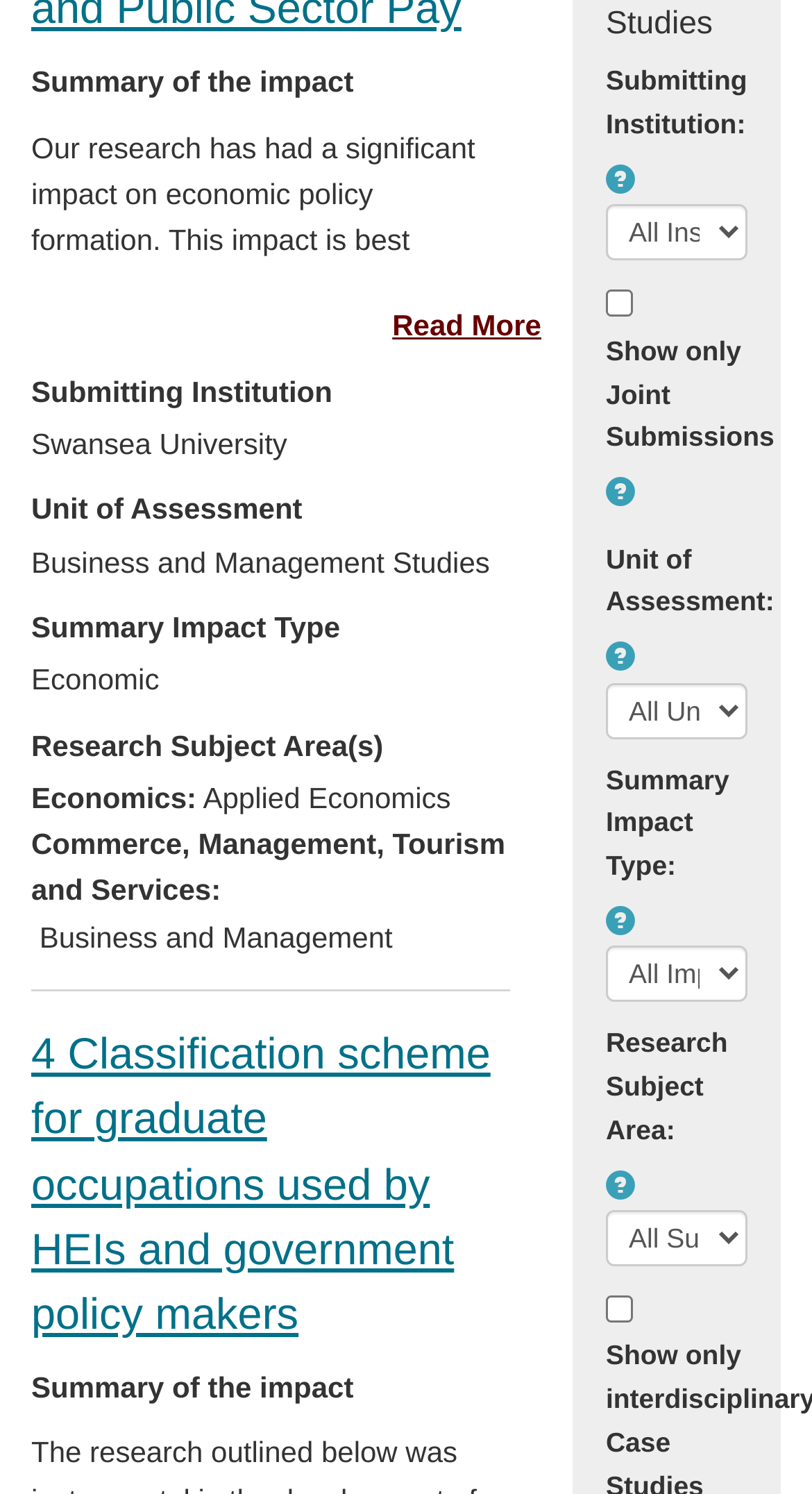What is the research subject area?
Please provide an in-depth and detailed response to the question.

The webpage has a section titled 'Research Subject Area(s)' which lists 'Economics' as one of the research subject areas, specifically 'Applied Economics'.